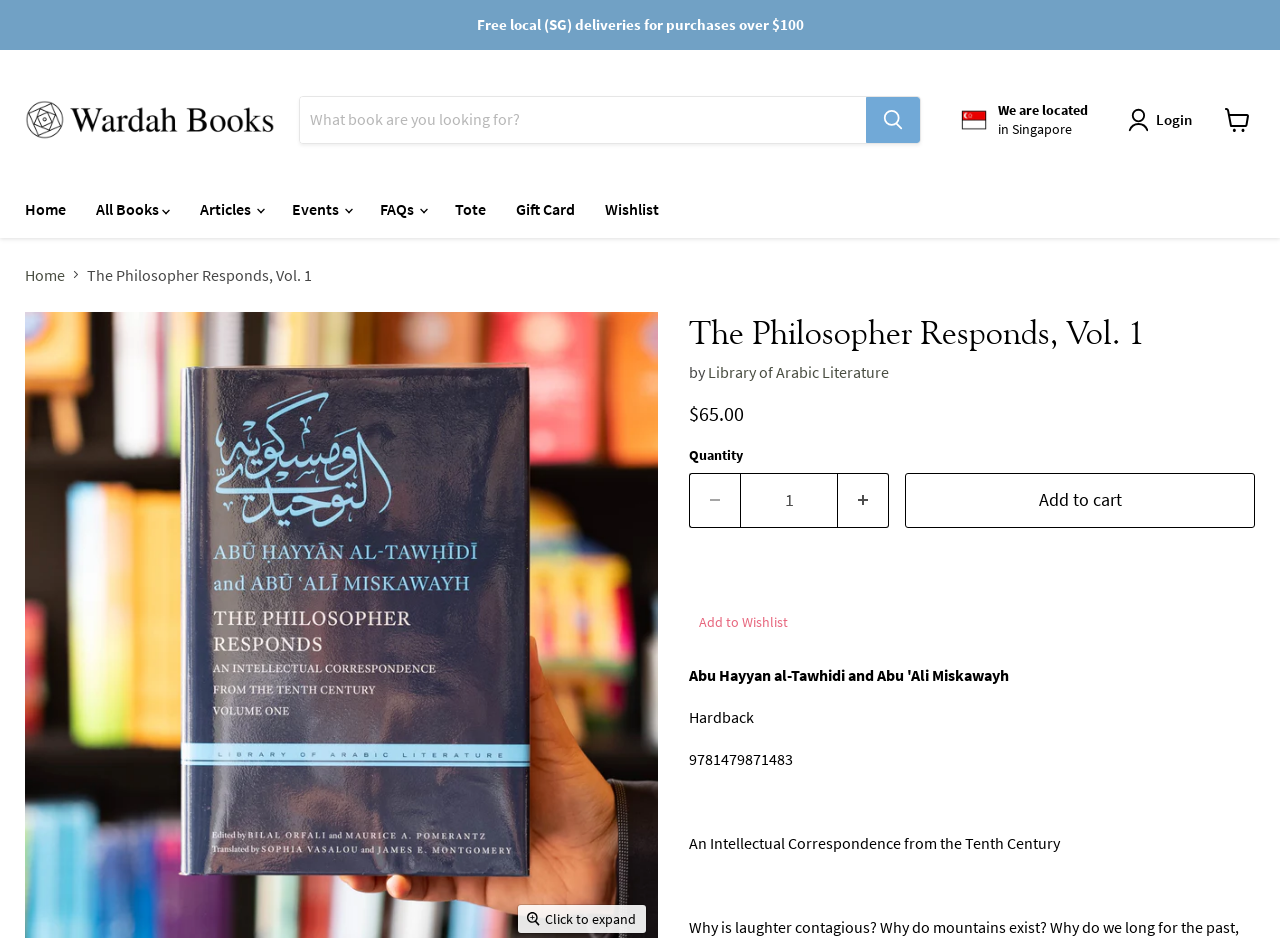Create a detailed summary of all the visual and textual information on the webpage.

This webpage appears to be a product page for a book titled "The Philosopher Responds, Vol. 1" on an online bookstore called Wardah Books. At the top of the page, there is a navigation menu with links to the home page, details about the bookstore, and a search bar to find products. Below the navigation menu, there is a breadcrumbs section showing the current page's location in the website's hierarchy.

The main content of the page is dedicated to the book's details. The book's title, "The Philosopher Responds, Vol. 1", is displayed prominently, followed by the author's name, "Library of Arabic Literature". The current price of the book, $65.00, is shown below the title. There is also a section to select the quantity of the book to purchase, with buttons to increase or decrease the quantity.

To the right of the quantity section, there is an "Add to cart" button and an "Add to Wishlist" button. Below these buttons, the book's format, "Hardback", and its ISBN, "9781479871483", are displayed. A brief description of the book, "An Intellectual Correspondence from the Tenth Century", is shown at the bottom of the page.

At the top right corner of the page, there are links to login, view the cart, and a search bar. There is also a notification about free local deliveries for purchases over $100.